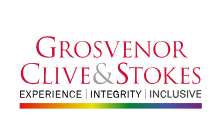What sector does Grosvenor Clive & Stokes specialize in?
Based on the content of the image, thoroughly explain and answer the question.

The caption states that Grosvenor Clive & Stokes is a consultancy firm known for its expertise in recruiting and advisory services within the technology sector, indicating that the firm's area of specialization is the technology industry.